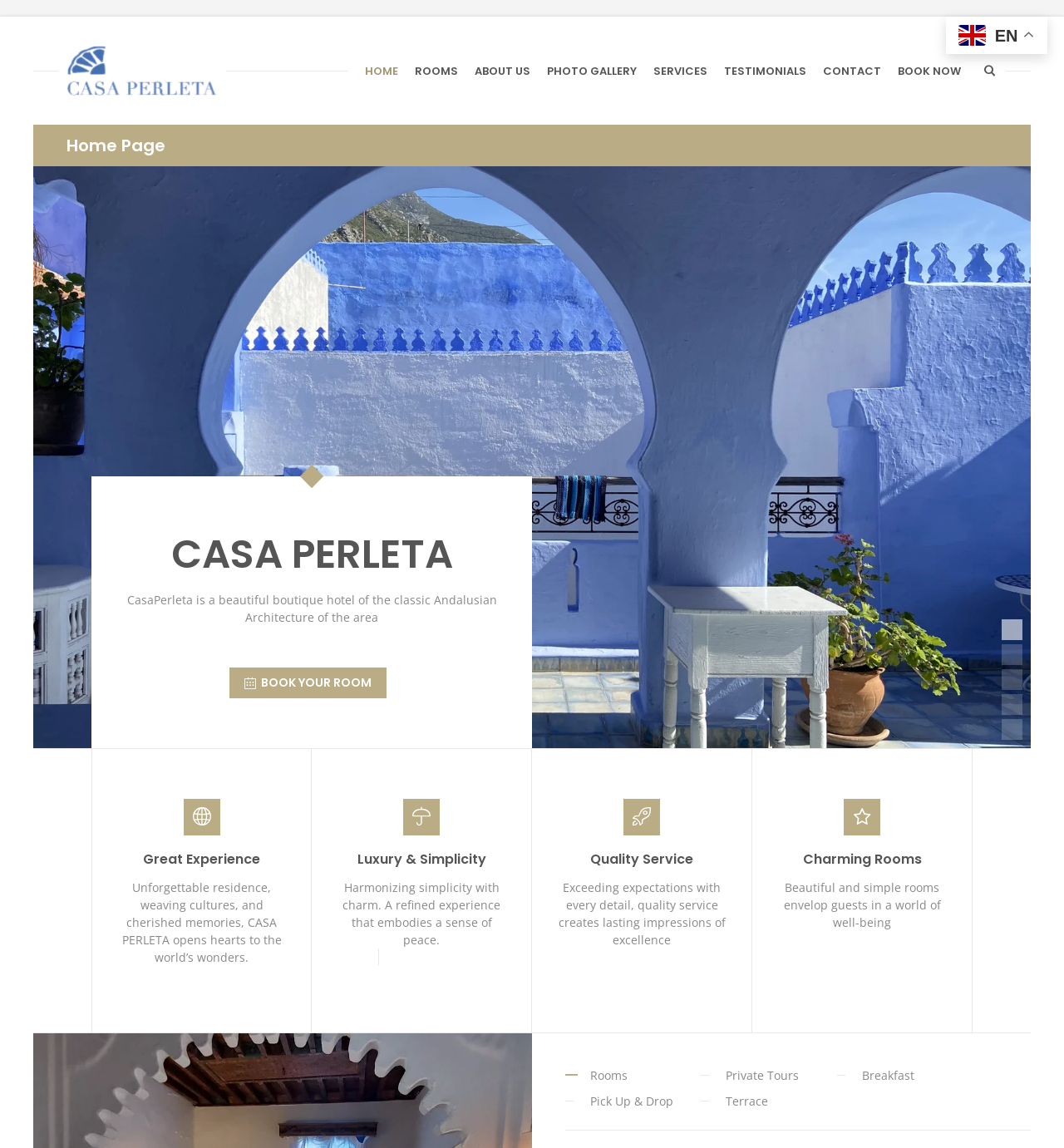Find and indicate the bounding box coordinates of the region you should select to follow the given instruction: "Click the ABOUT US link".

[0.439, 0.047, 0.507, 0.076]